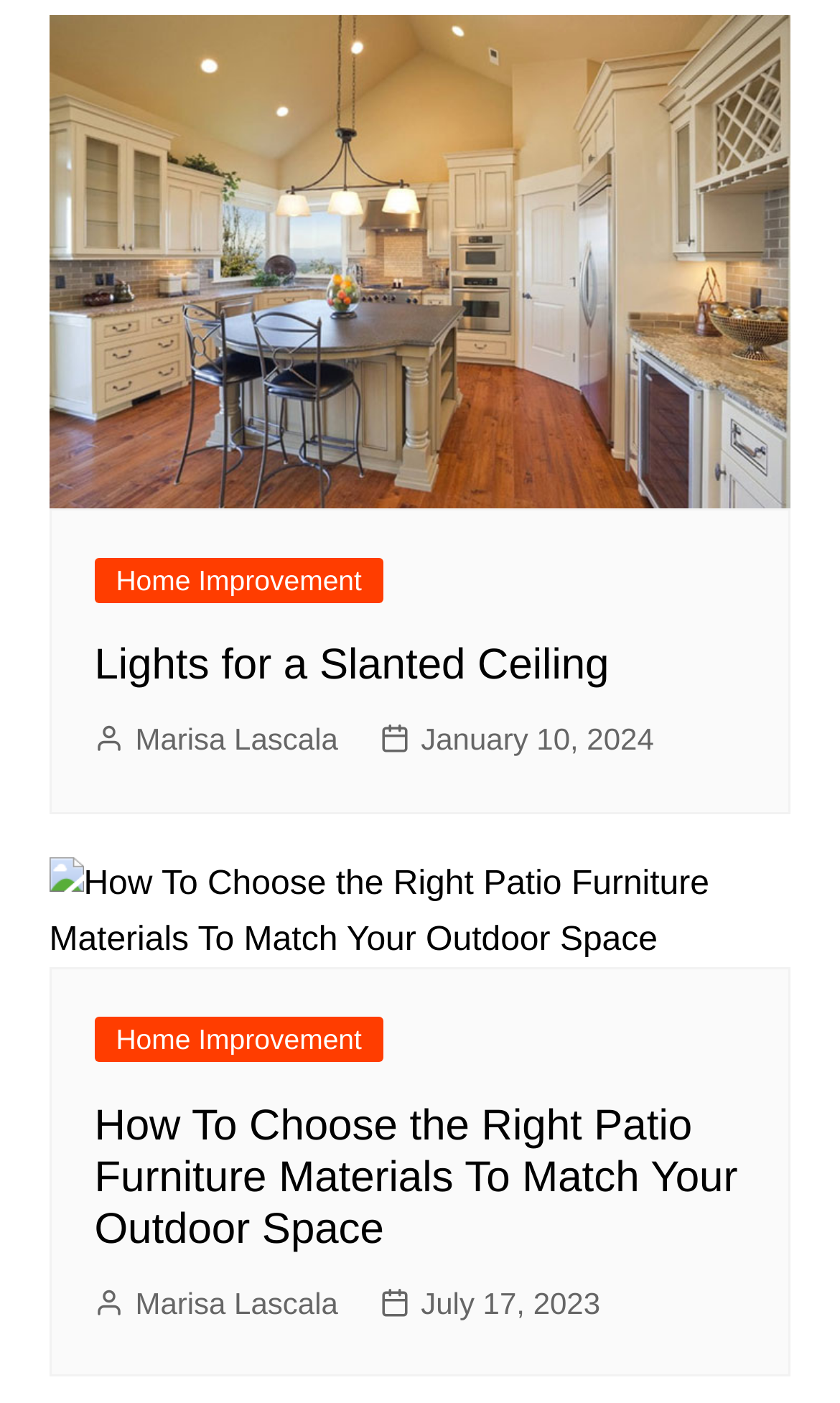Please respond to the question using a single word or phrase:
Who is the author of the second article?

Marisa Lascala